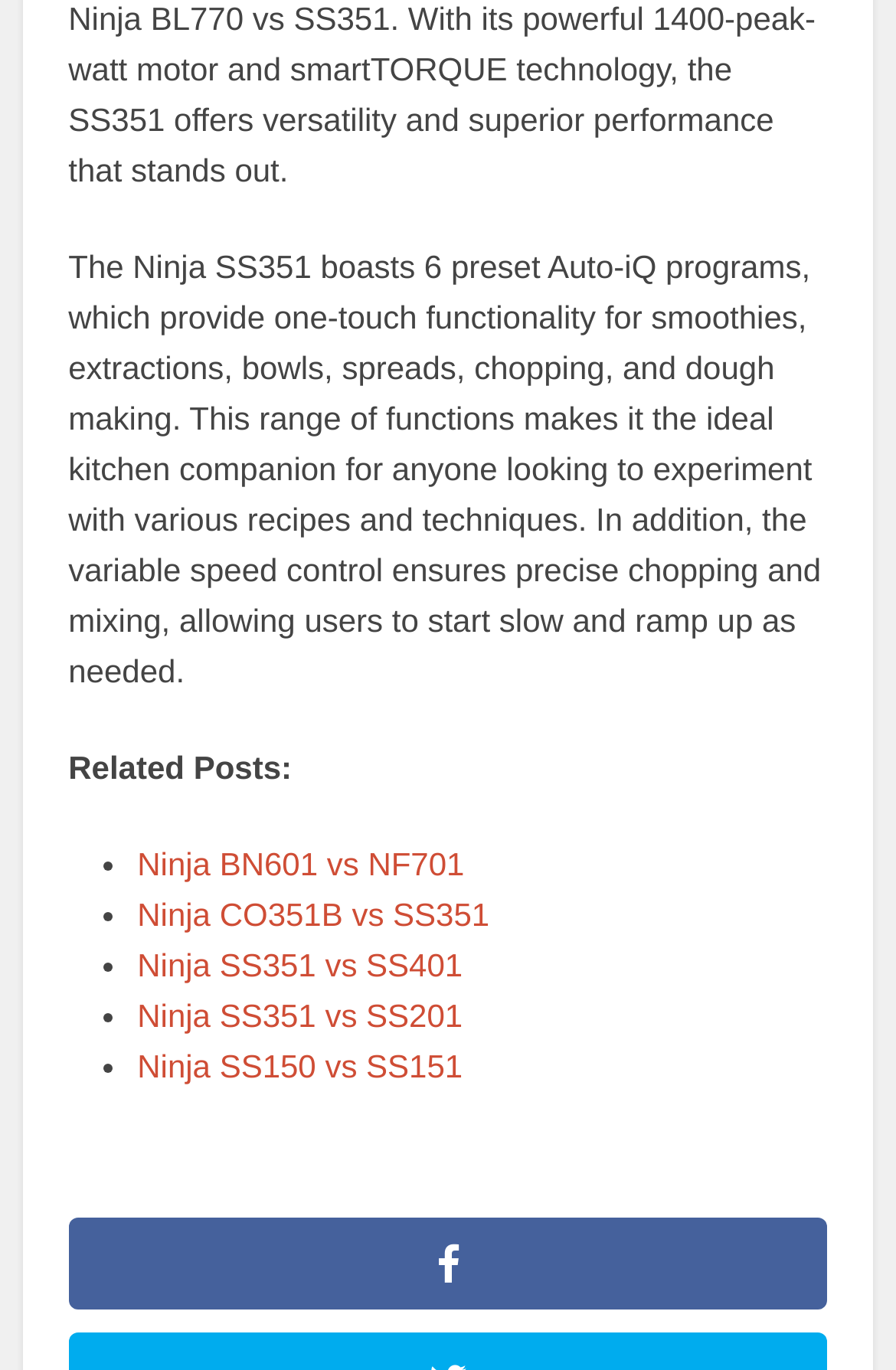With reference to the image, please provide a detailed answer to the following question: How many preset Auto-iQ programs does the Ninja SS351 have?

According to the text description, the Ninja SS351 boasts 6 preset Auto-iQ programs, which provide one-touch functionality for smoothies, extractions, bowls, spreads, chopping, and dough making.